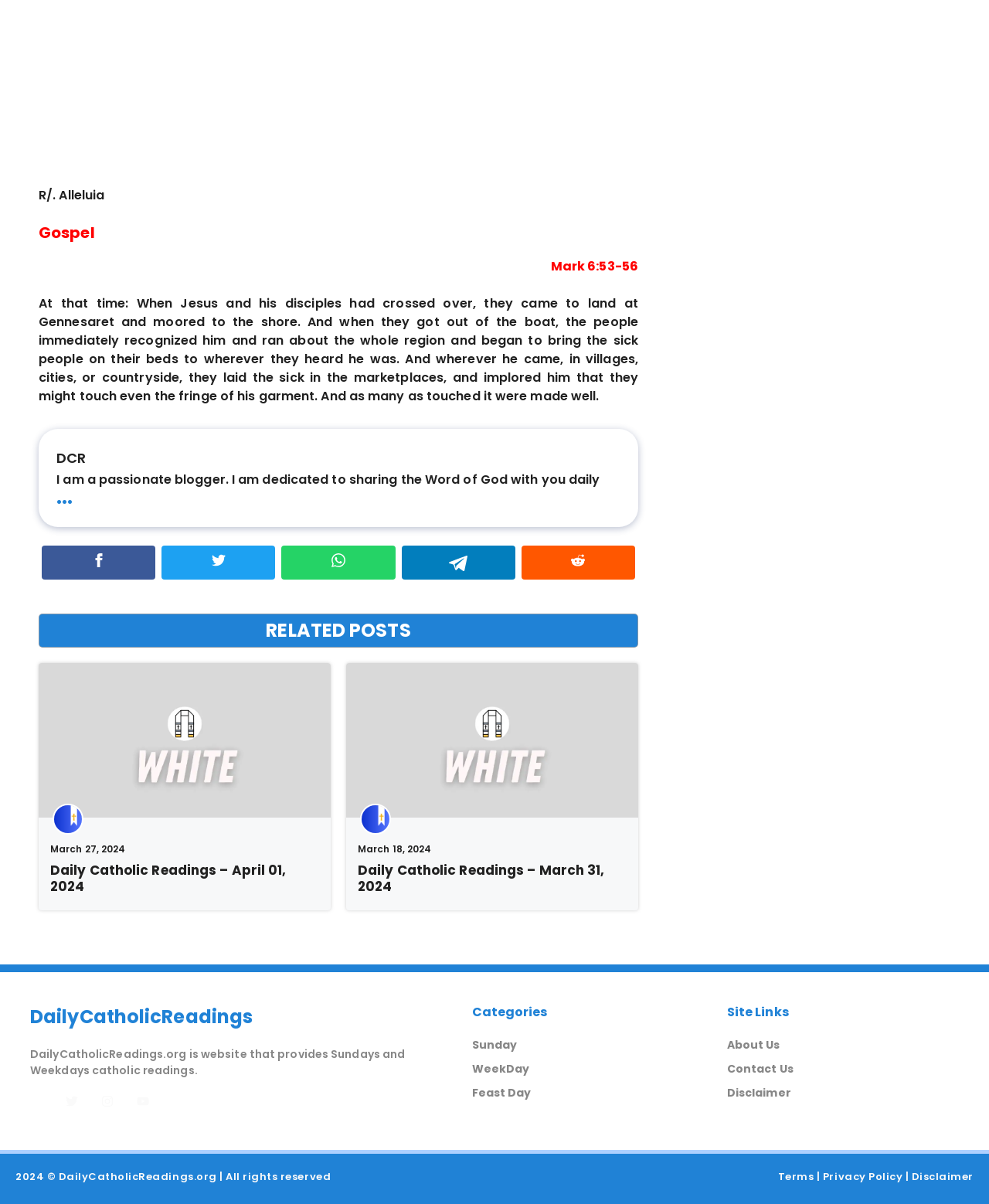Please answer the following question using a single word or phrase: How many related posts are there?

2